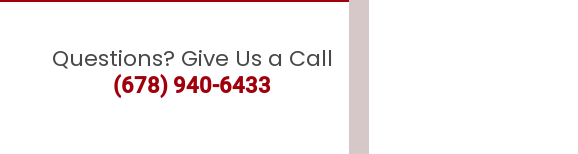Provide a thorough description of the image presented.

The image displays a prominent contact message inviting viewers to reach out with any questions. The text reads, "Questions? Give Us a Call," followed by the phone number "(678) 940-6433." The design features a clean and professional aesthetic, with the phone number highlighted in a bold, red font, creating a sense of urgency and accessibility. This invitation reflects the organization's commitment to customer service and support, encouraging potential clients to seek assistance as needed. The overall layout ensures that the information is easy to read and visually engaging, making it straightforward for users to connect with the company.